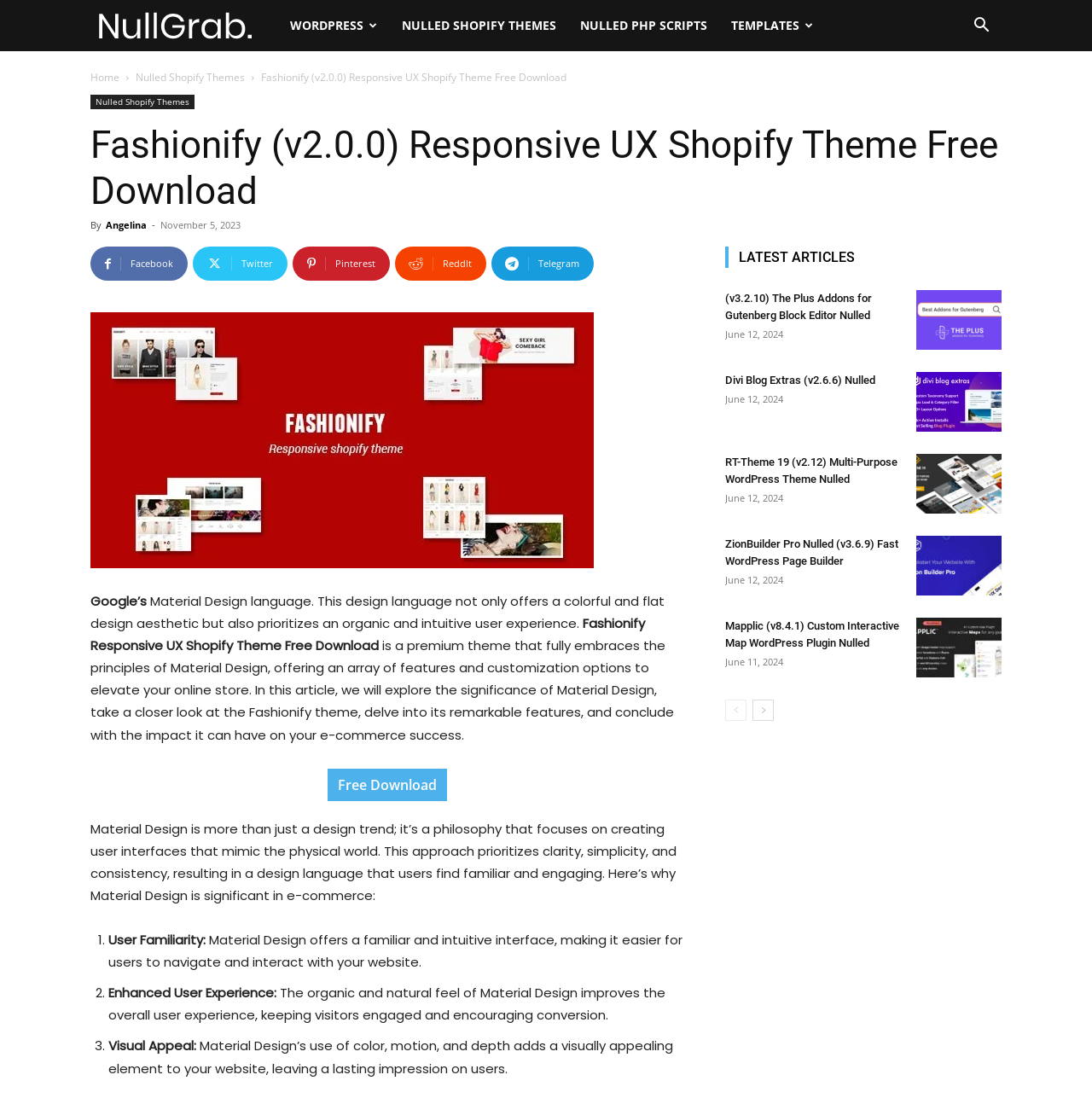How many social media links are there?
Using the details shown in the screenshot, provide a comprehensive answer to the question.

There are five social media links, namely Facebook, Twitter, Pinterest, ReddIt, and Telegram, which are represented by their respective icons and can be found in the header section of the webpage.